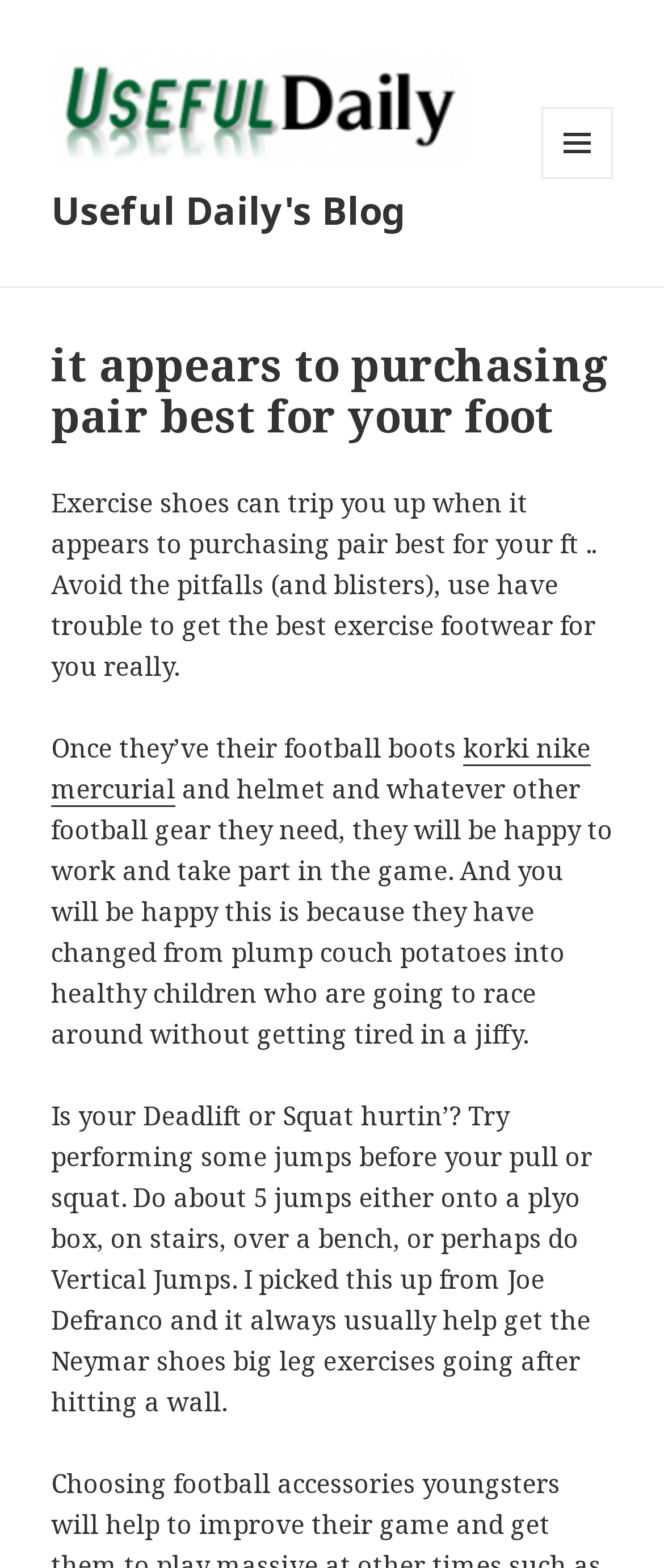Answer the question briefly using a single word or phrase: 
What is the benefit of getting children involved in sports?

They become healthy